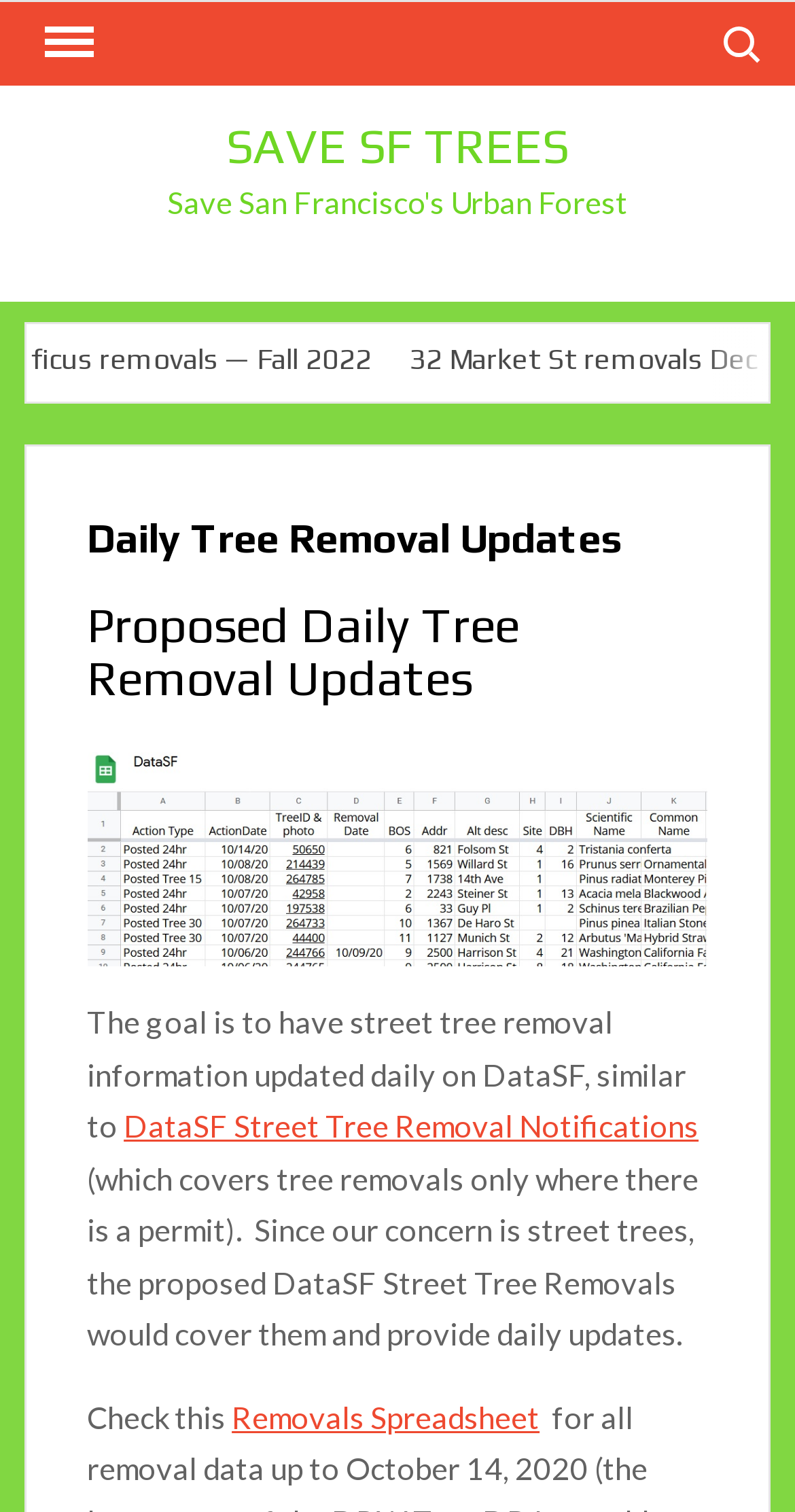Answer the question briefly using a single word or phrase: 
What is the current state of the menu button?

Not expanded